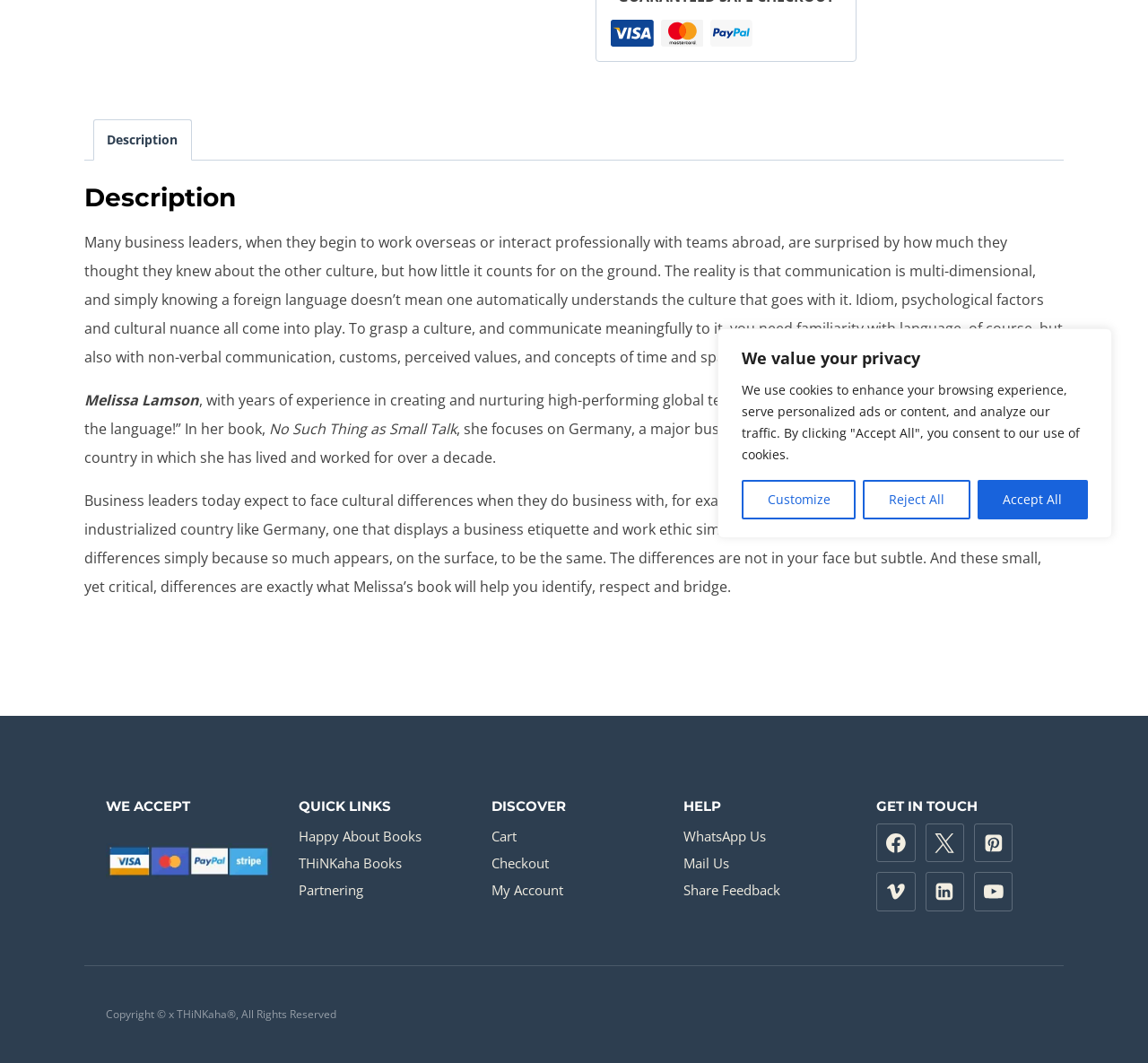Given the description of the UI element: "Accept All", predict the bounding box coordinates in the form of [left, top, right, bottom], with each value being a float between 0 and 1.

[0.851, 0.451, 0.948, 0.489]